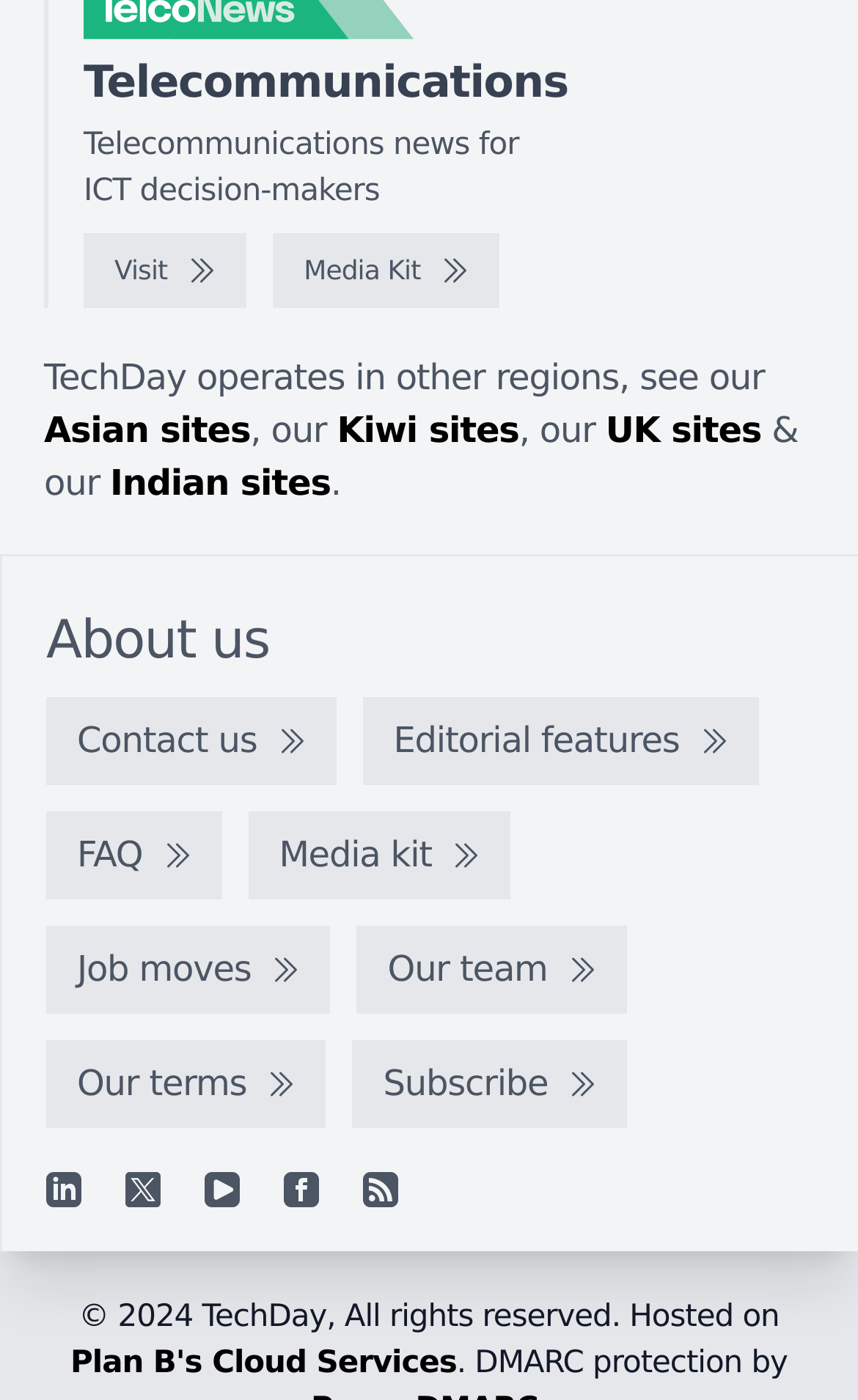Can you specify the bounding box coordinates for the region that should be clicked to fulfill this instruction: "Subscribe to the newsletter".

[0.411, 0.743, 0.731, 0.806]